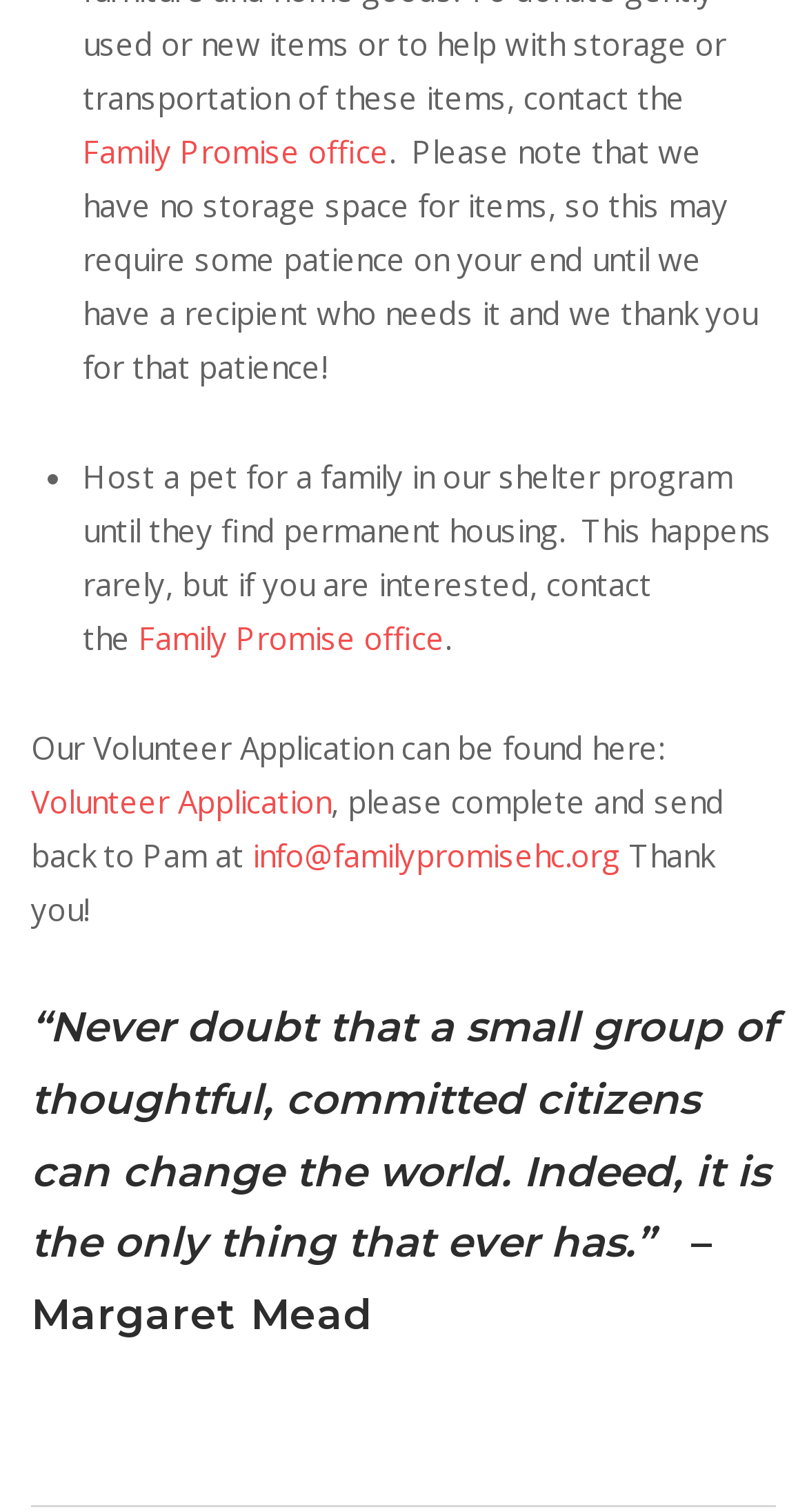How can I host a pet for a family? Refer to the image and provide a one-word or short phrase answer.

Contact Family Promise office